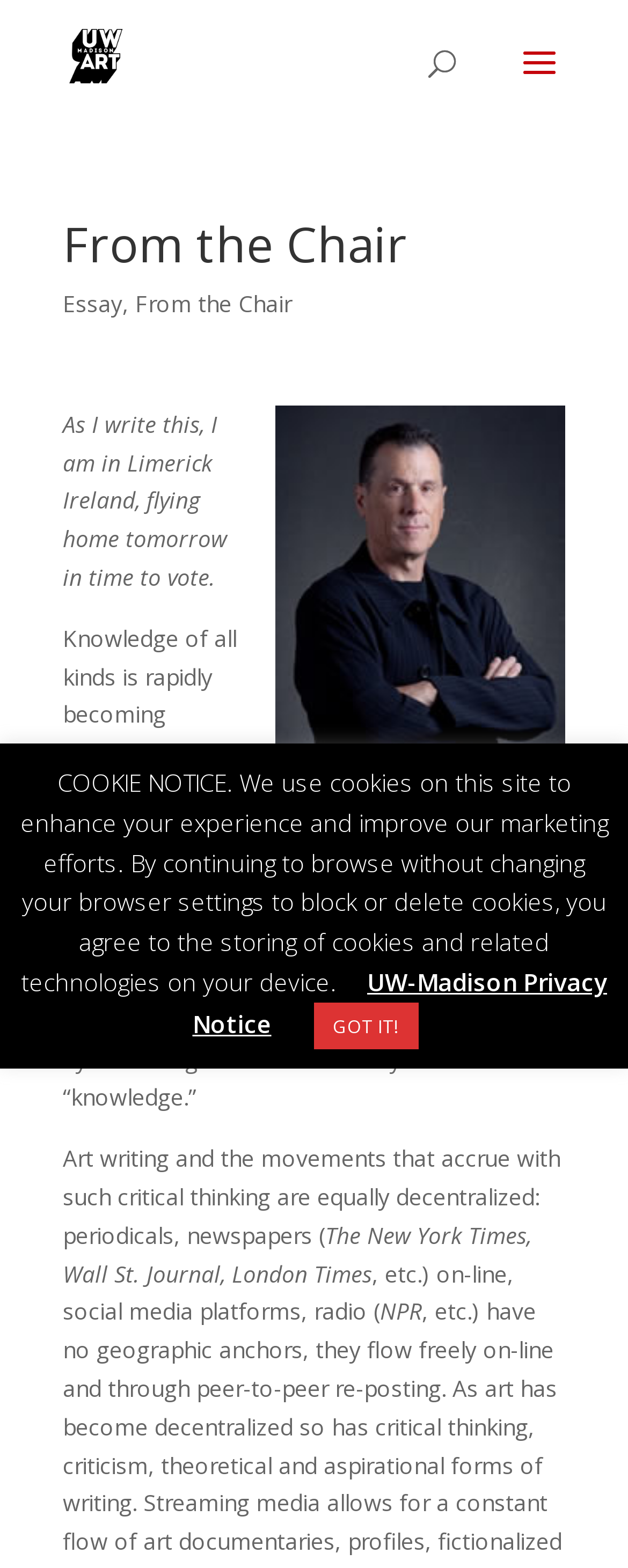Determine the bounding box coordinates for the HTML element mentioned in the following description: "Essay". The coordinates should be a list of four floats ranging from 0 to 1, represented as [left, top, right, bottom].

[0.1, 0.184, 0.195, 0.203]